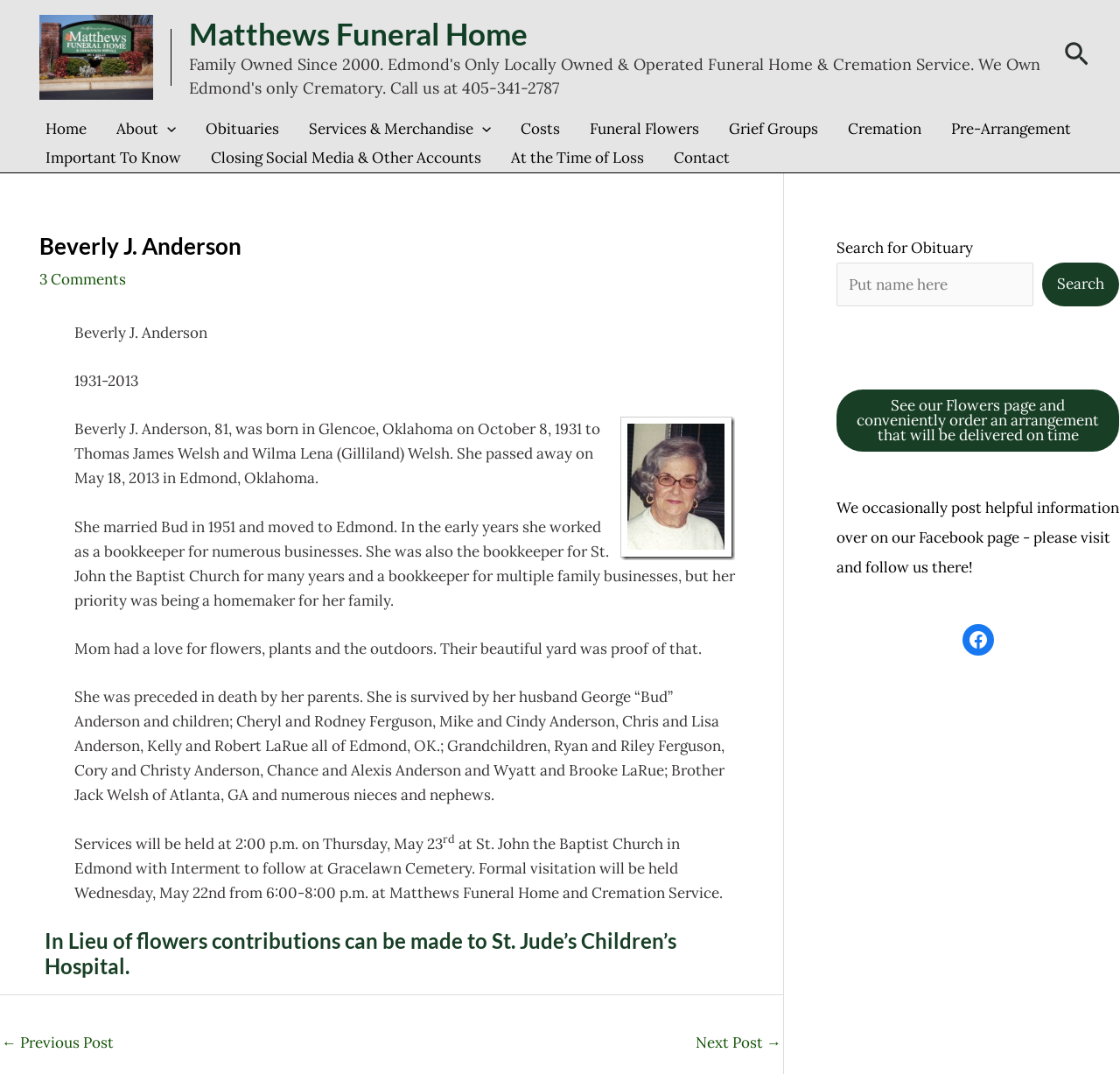Determine the bounding box coordinates of the area to click in order to meet this instruction: "Visit the 'Facebook' page".

[0.859, 0.581, 0.887, 0.61]